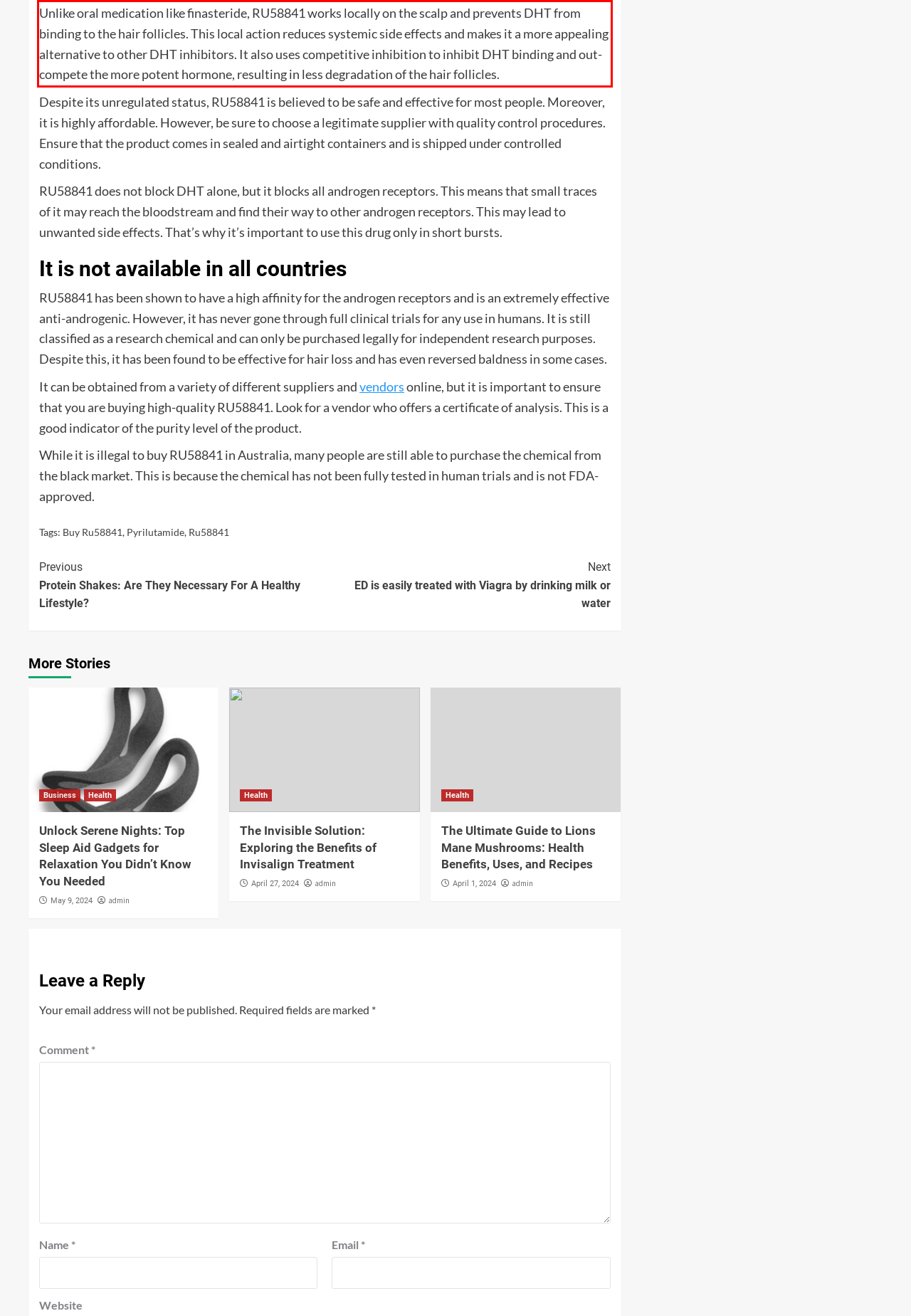Examine the webpage screenshot and use OCR to obtain the text inside the red bounding box.

Unlike oral medication like finasteride, RU58841 works locally on the scalp and prevents DHT from binding to the hair follicles. This local action reduces systemic side effects and makes it a more appealing alternative to other DHT inhibitors. It also uses competitive inhibition to inhibit DHT binding and out-compete the more potent hormone, resulting in less degradation of the hair follicles.